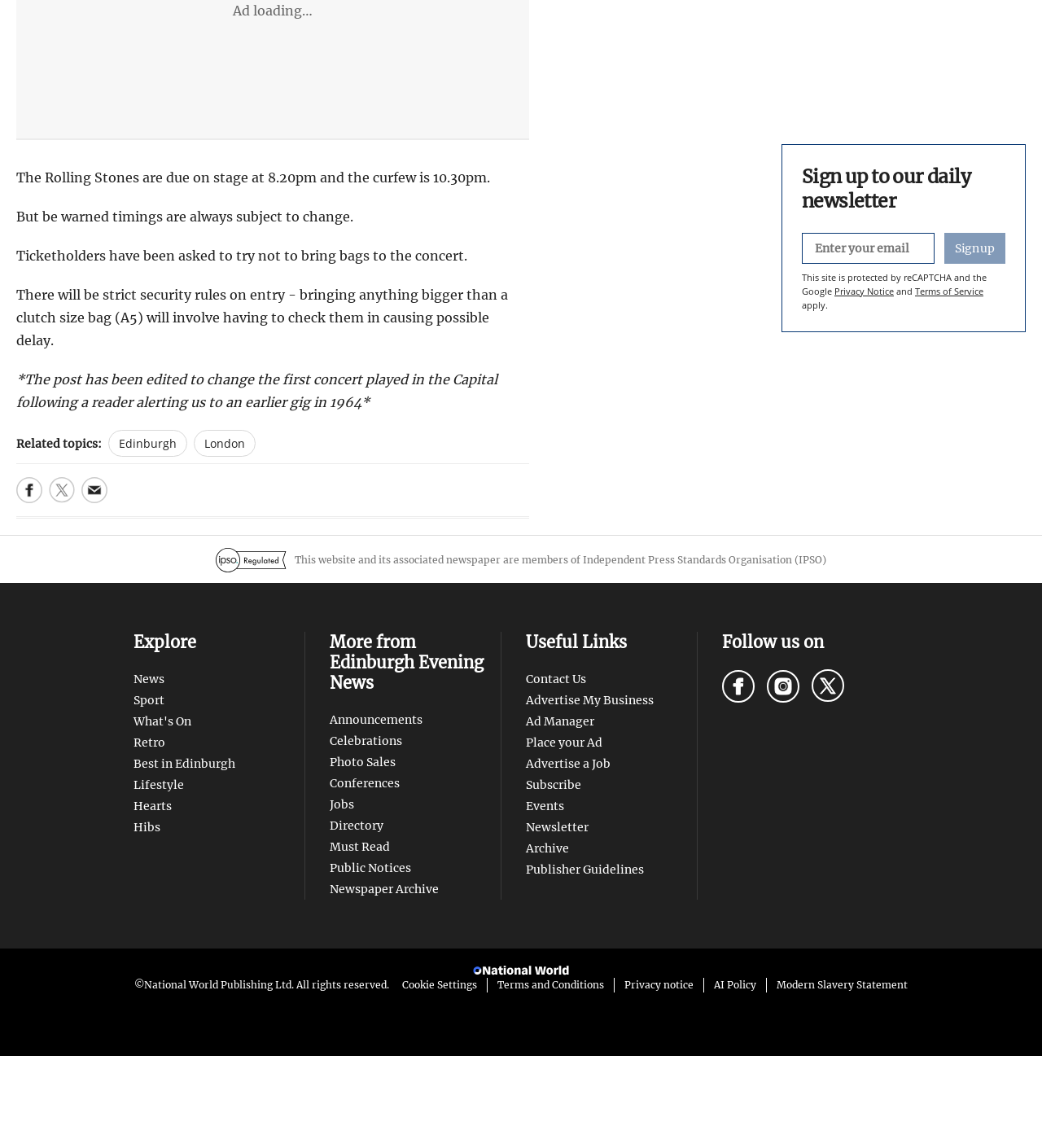Answer the question using only one word or a concise phrase: What time is the Rolling Stones concert?

8.20pm